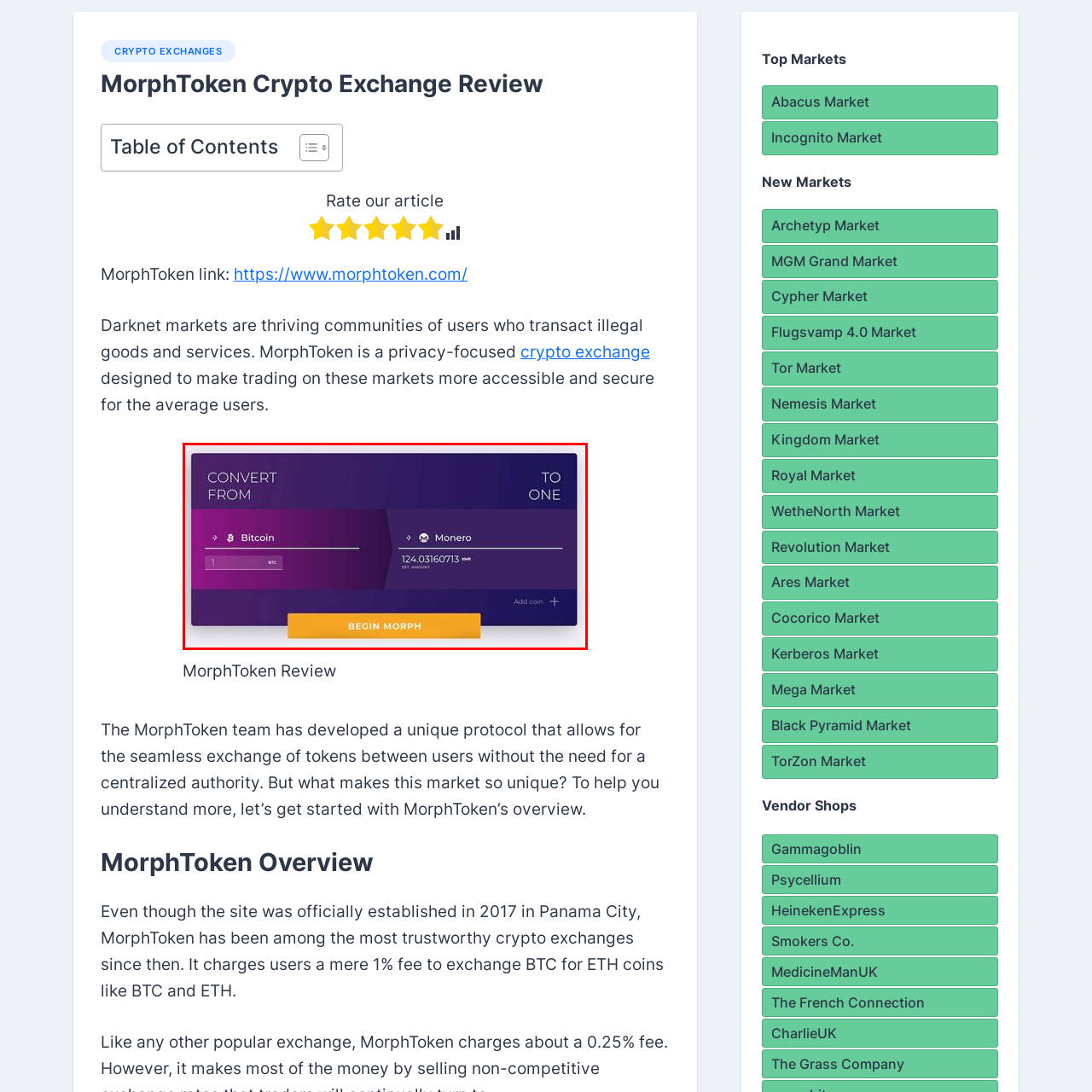Inspect the section highlighted in the red box, What is the color of the 'BEGIN MORPH' button? 
Answer using a single word or phrase.

Bright orange